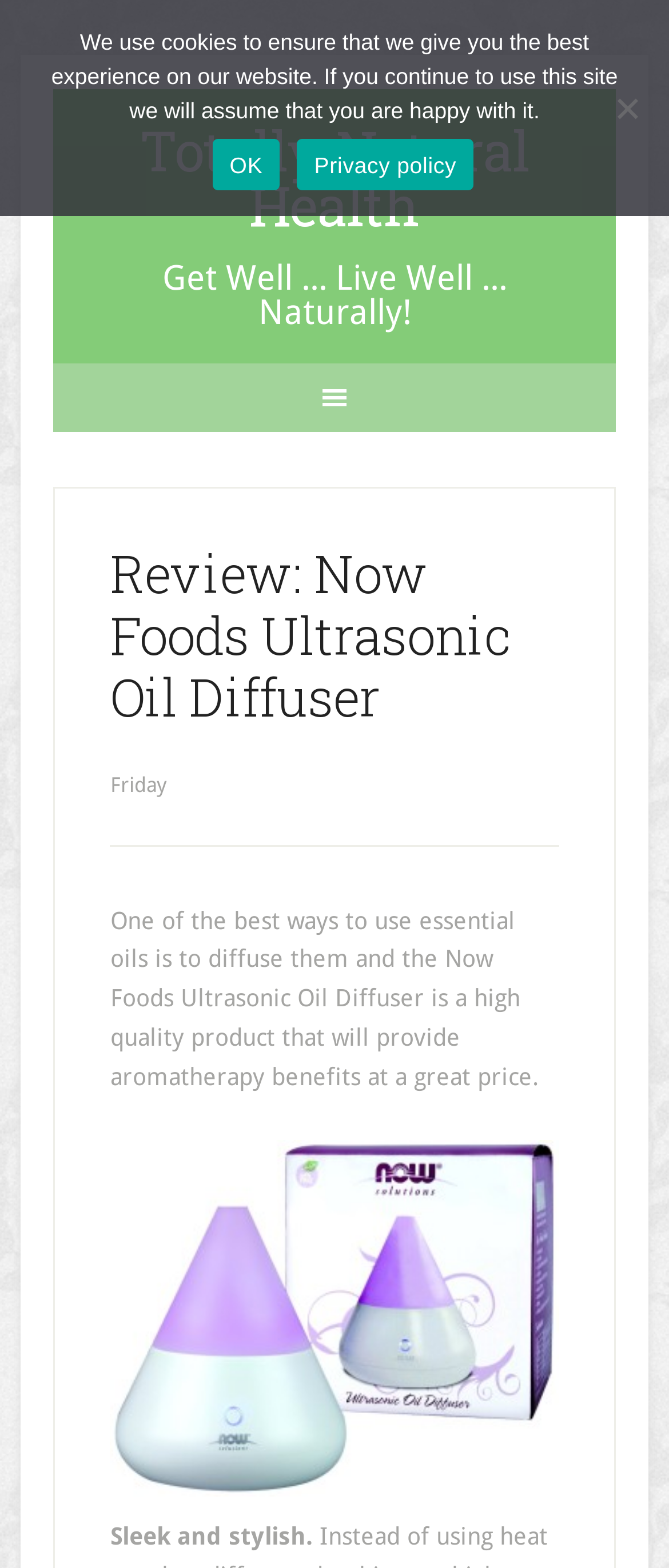Find the bounding box coordinates for the element described here: "Totally Natural Health".

[0.209, 0.072, 0.791, 0.154]